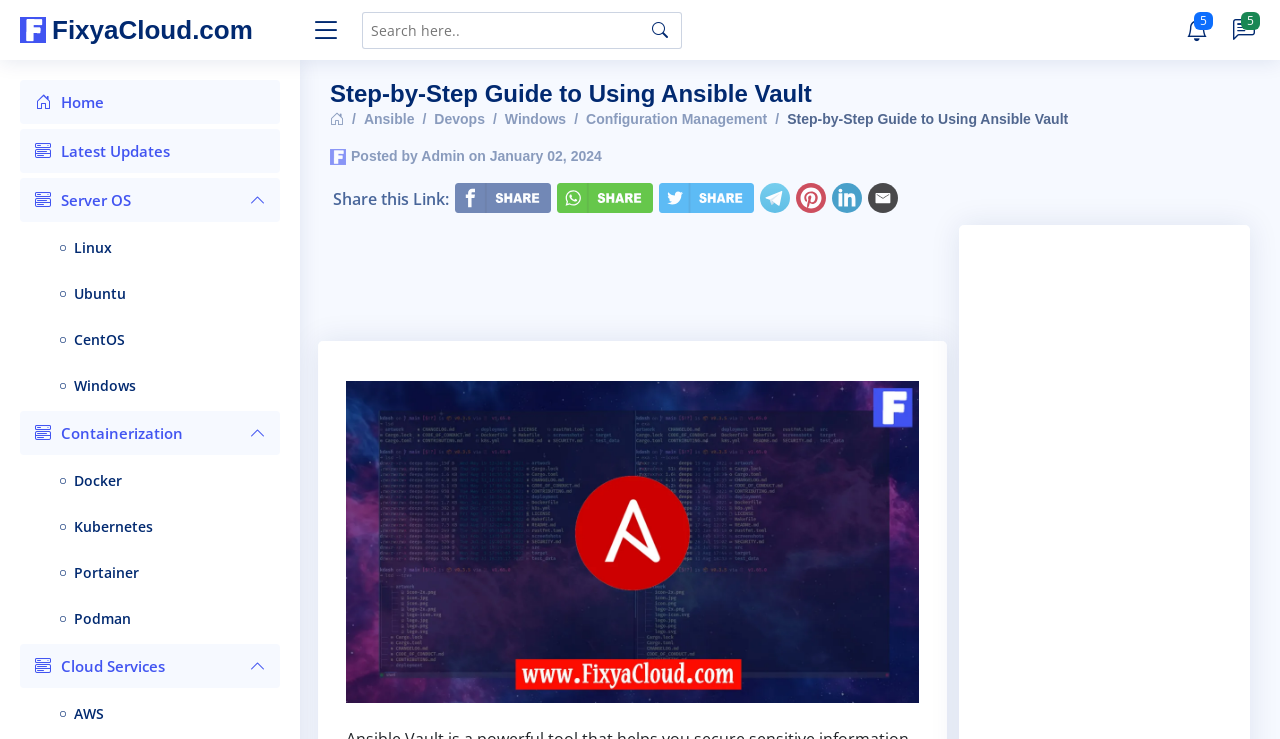Please study the image and answer the question comprehensively:
What is the topic of the webpage?

I determined the topic of the webpage by looking at the heading 'Step-by-Step Guide to Using Ansible Vault' located at the top of the webpage, which suggests that the webpage is about using Ansible Vault.